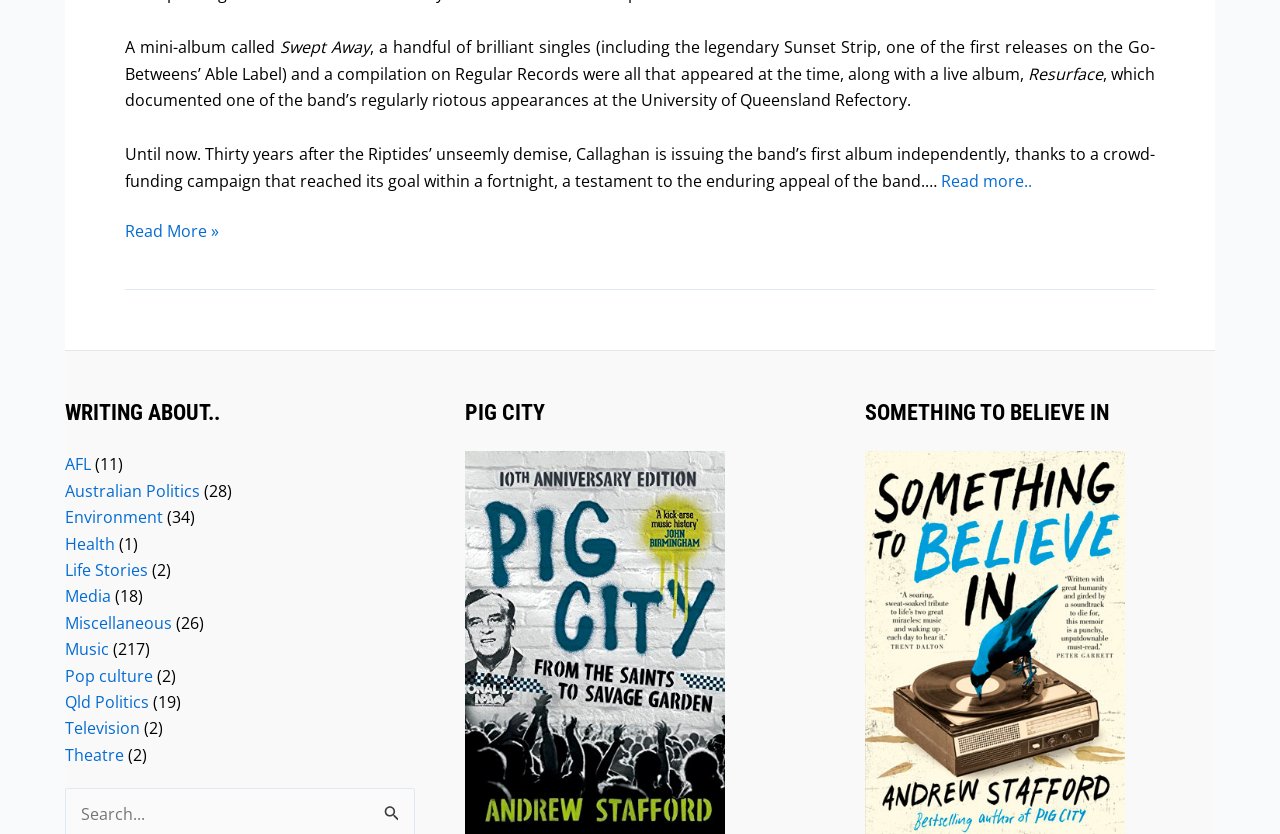Find the bounding box of the element with the following description: "parent_node: Search for: value="Search"". The coordinates must be four float numbers between 0 and 1, formatted as [left, top, right, bottom].

[0.289, 0.945, 0.324, 0.995]